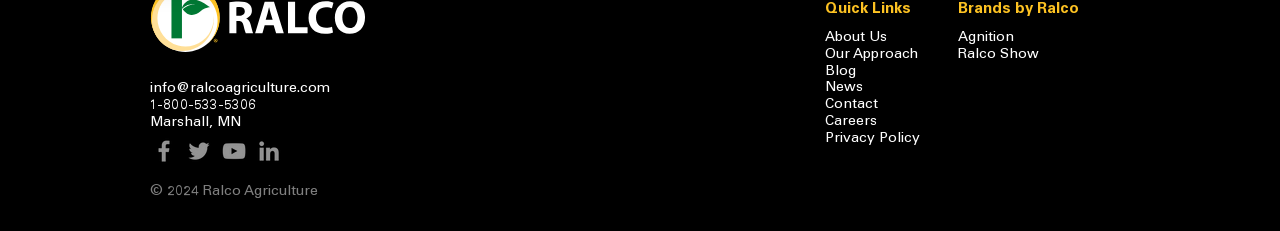Please give a concise answer to this question using a single word or phrase: 
What is the copyright year of the webpage?

2024